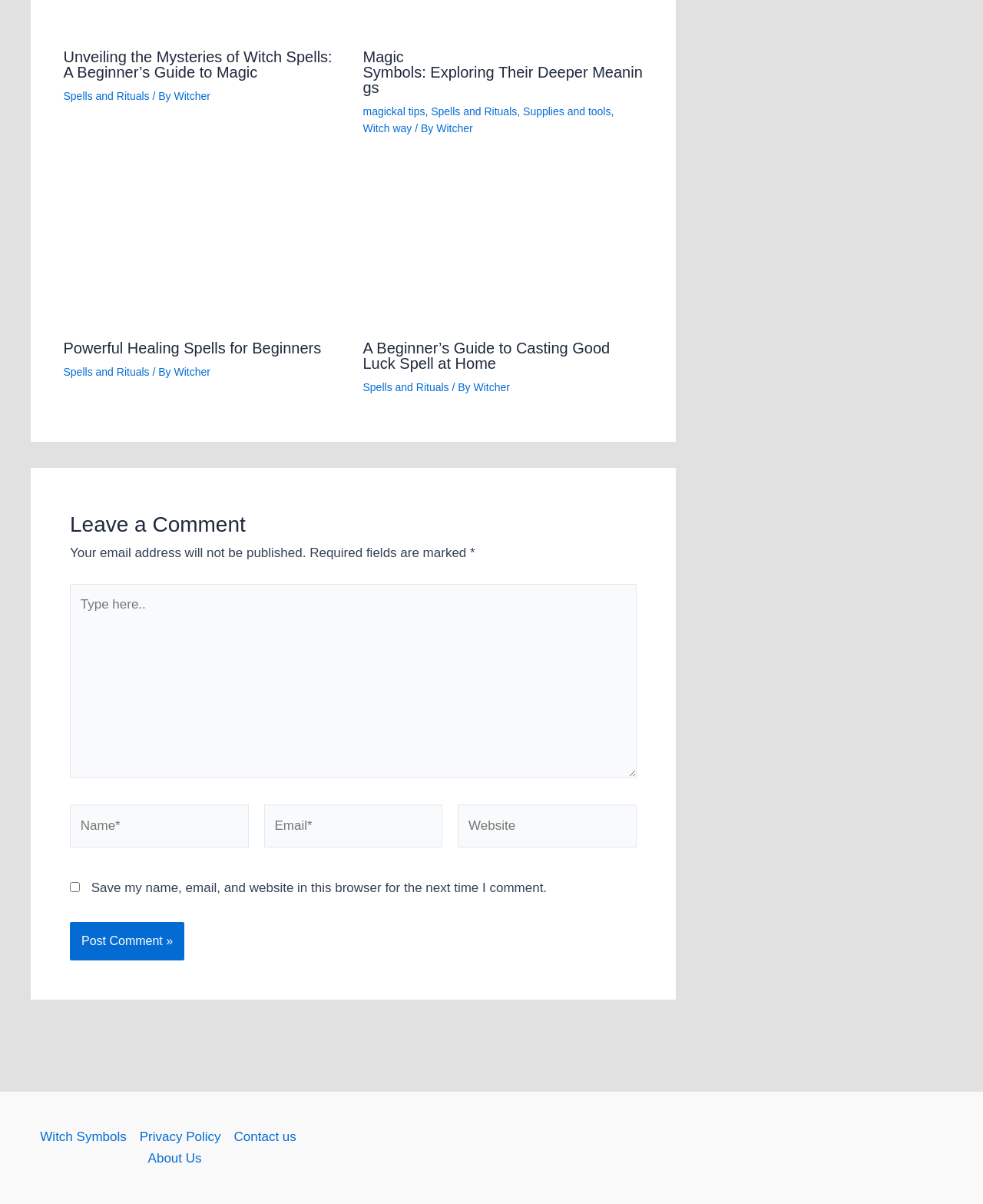What is the purpose of the navigation menu at the bottom?
Based on the screenshot, answer the question with a single word or phrase.

Site navigation